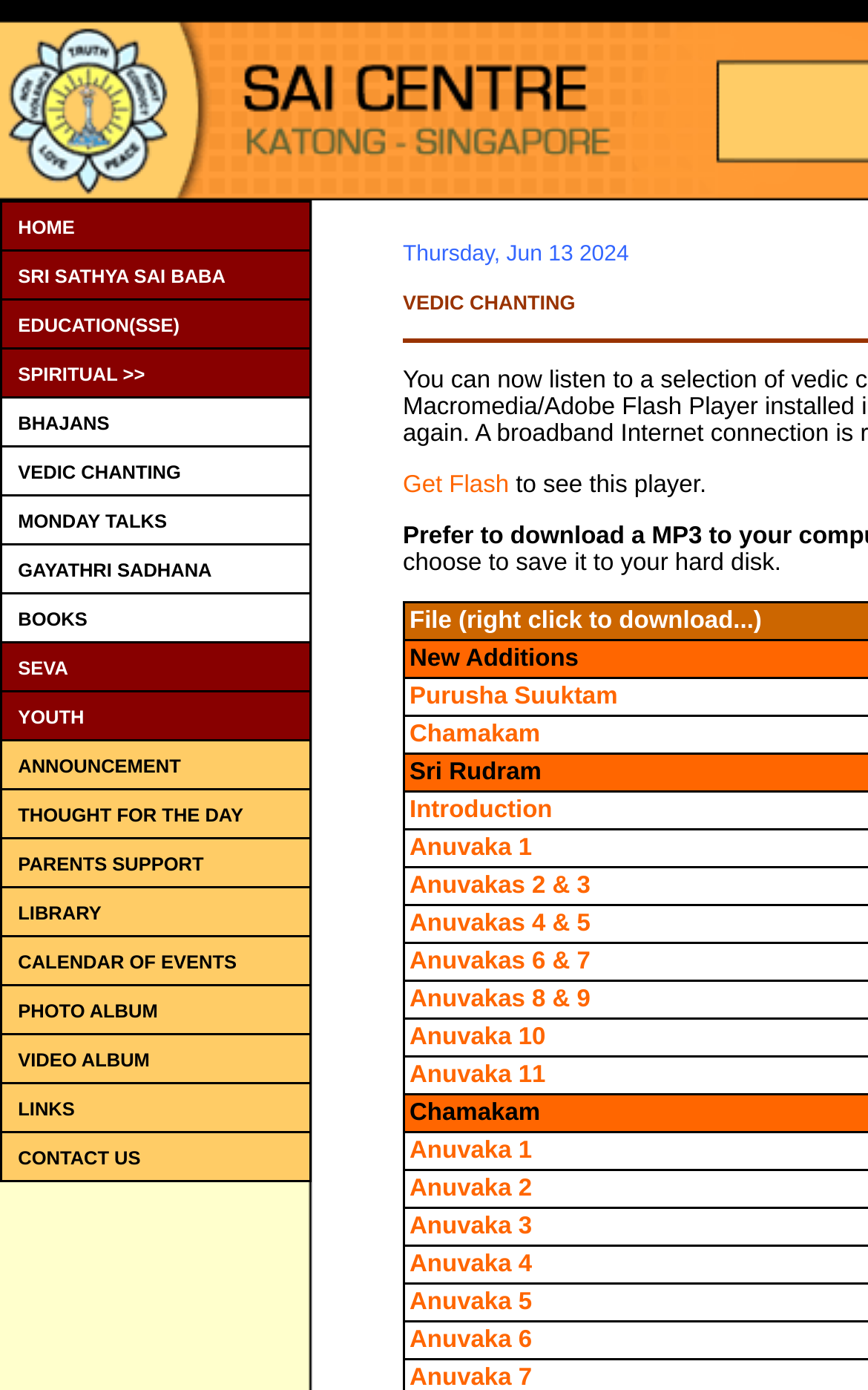Detail the various sections and features present on the webpage.

The webpage is for Sai Centre - Katong in Singapore. At the top, there is a large image that spans almost the entire width of the page. Below the image, there is a table with multiple rows, each containing a grid cell with a link. The links are arranged vertically, with the first link "HOME" at the top, followed by "SRI SATHYA SAI BABA", "EDUCATION(SSE)", "SPIRITUAL >>", "BHAJANS", "VEDIC CHANTING", "MONDAY TALKS", "GAYATHRI SADHANA", "BOOKS", "SEVA", "YOUTH", "ANNOUNCEMENT", "THOUGHT FOR THE DAY", "PARENTS SUPPORT", "LIBRARY", "CALENDAR OF EVENTS", "PHOTO ALBUM", "VIDEO ALBUM", "LINKS", and "CONTACT US" at the bottom.

To the right of the table, there is a section with links to various resources, including "Purusha Suuktam", "Chamakam", and multiple links to "Anuvaka" chapters. There is also a link to "Get Flash" and a static text that says "to see this player."